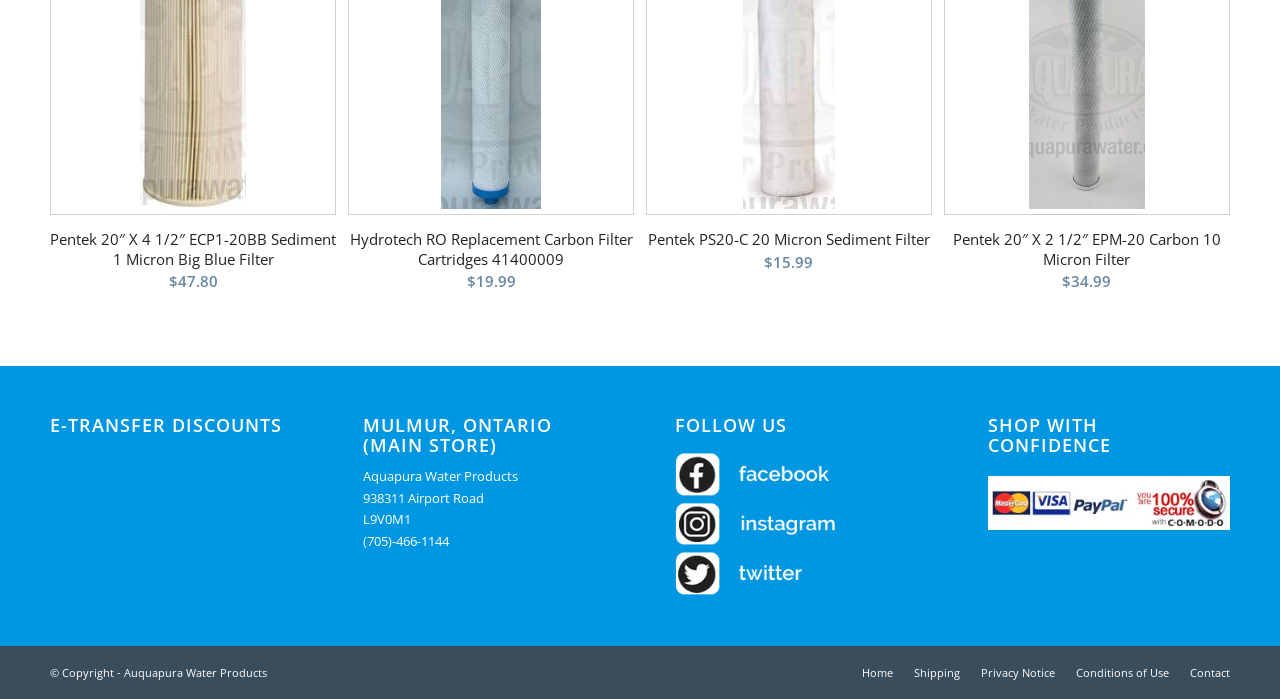Answer with a single word or phrase: 
How can I contact the store?

Call (705)-466-1144